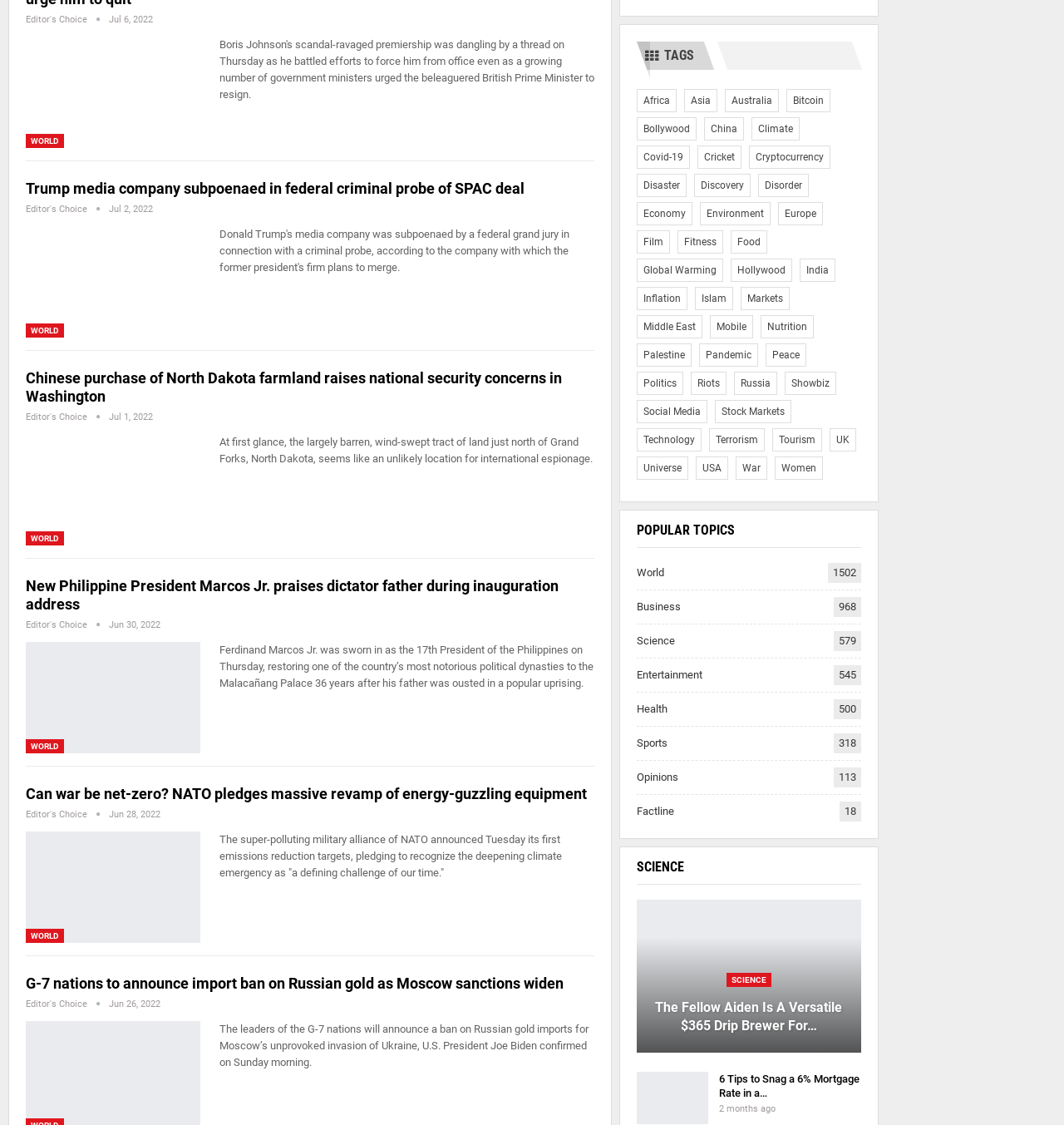Determine the bounding box coordinates for the UI element matching this description: "eric@betonfbq.com".

None